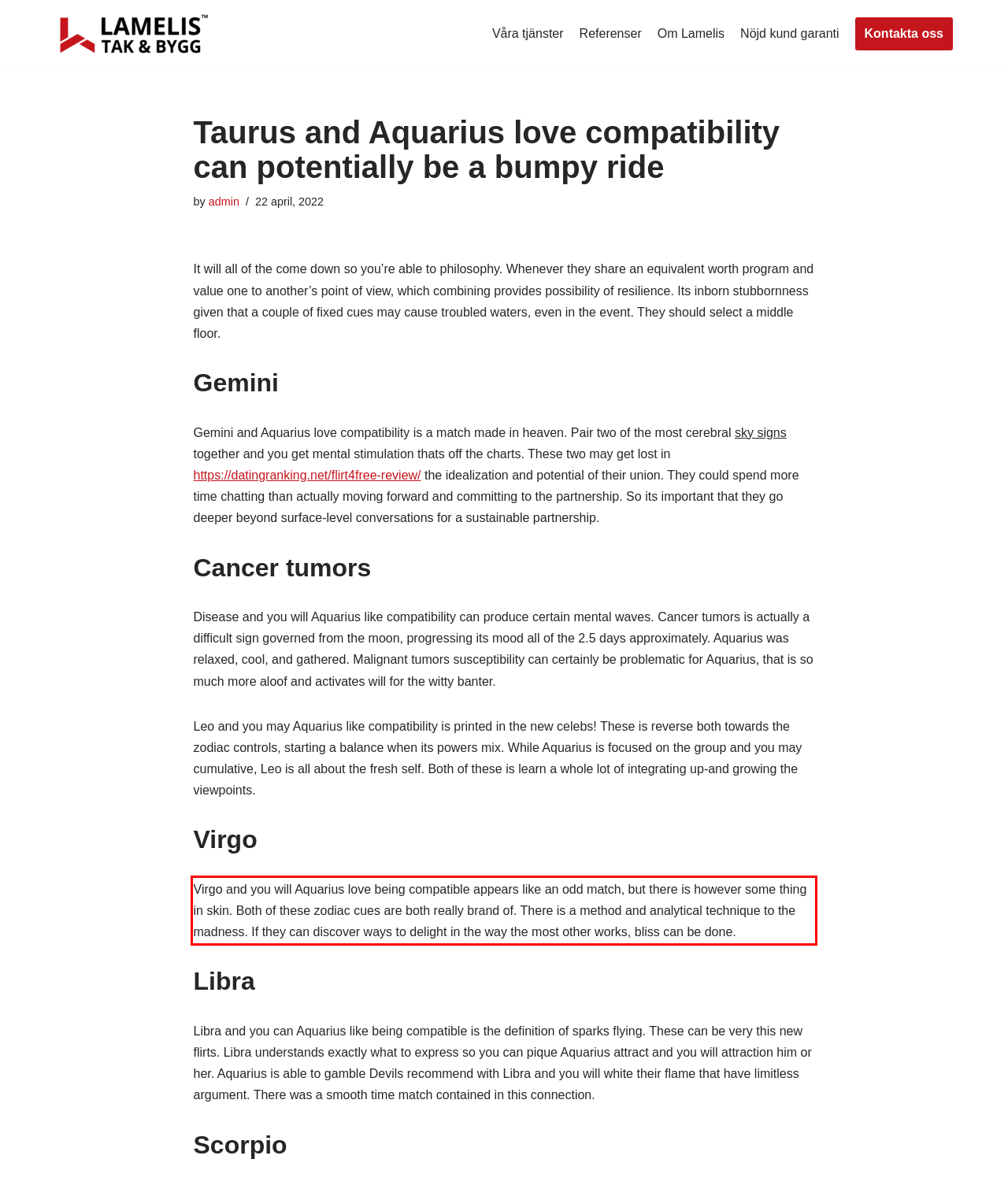Perform OCR on the text inside the red-bordered box in the provided screenshot and output the content.

Virgo and you will Aquarius love being compatible appears like an odd match, but there is however some thing in skin. Both of these zodiac cues are both really brand of. There is a method and analytical technique to the madness. If they can discover ways to delight in the way the most other works, bliss can be done.